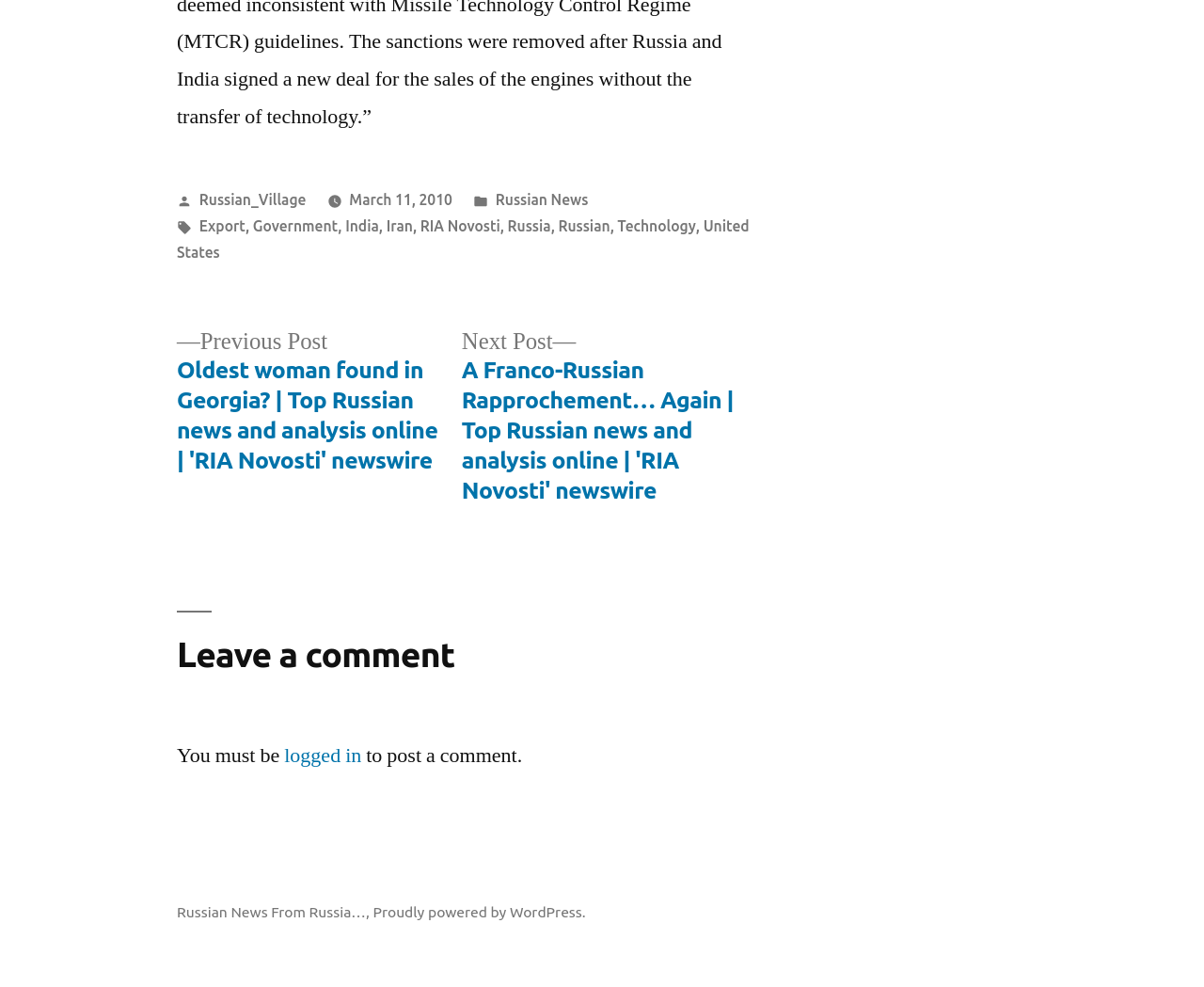Identify the bounding box coordinates of the region that needs to be clicked to carry out this instruction: "Click on the 'Leave a comment' heading". Provide these coordinates as four float numbers ranging from 0 to 1, i.e., [left, top, right, bottom].

[0.147, 0.598, 0.625, 0.684]